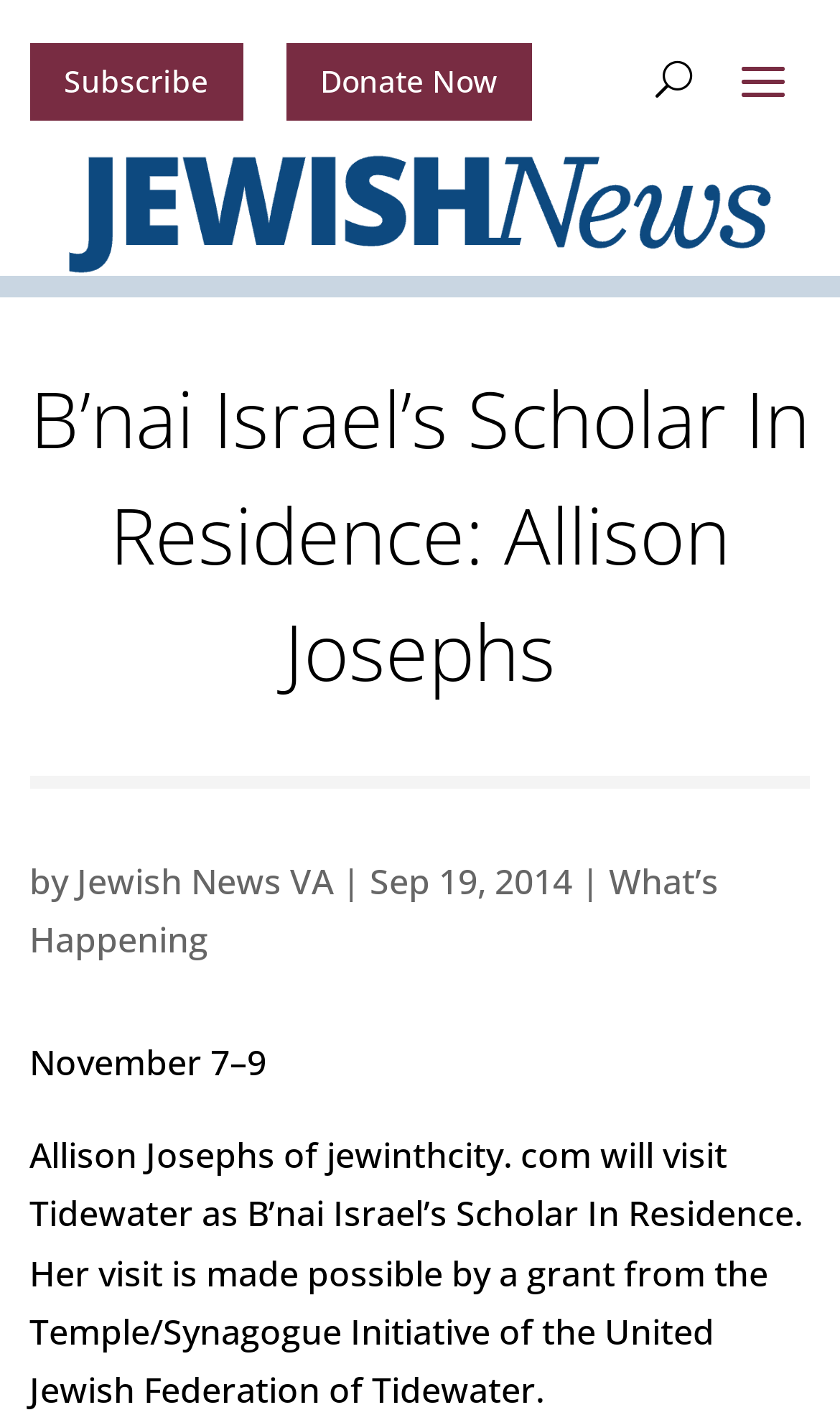What is the date of the event?
Your answer should be a single word or phrase derived from the screenshot.

November 7-9